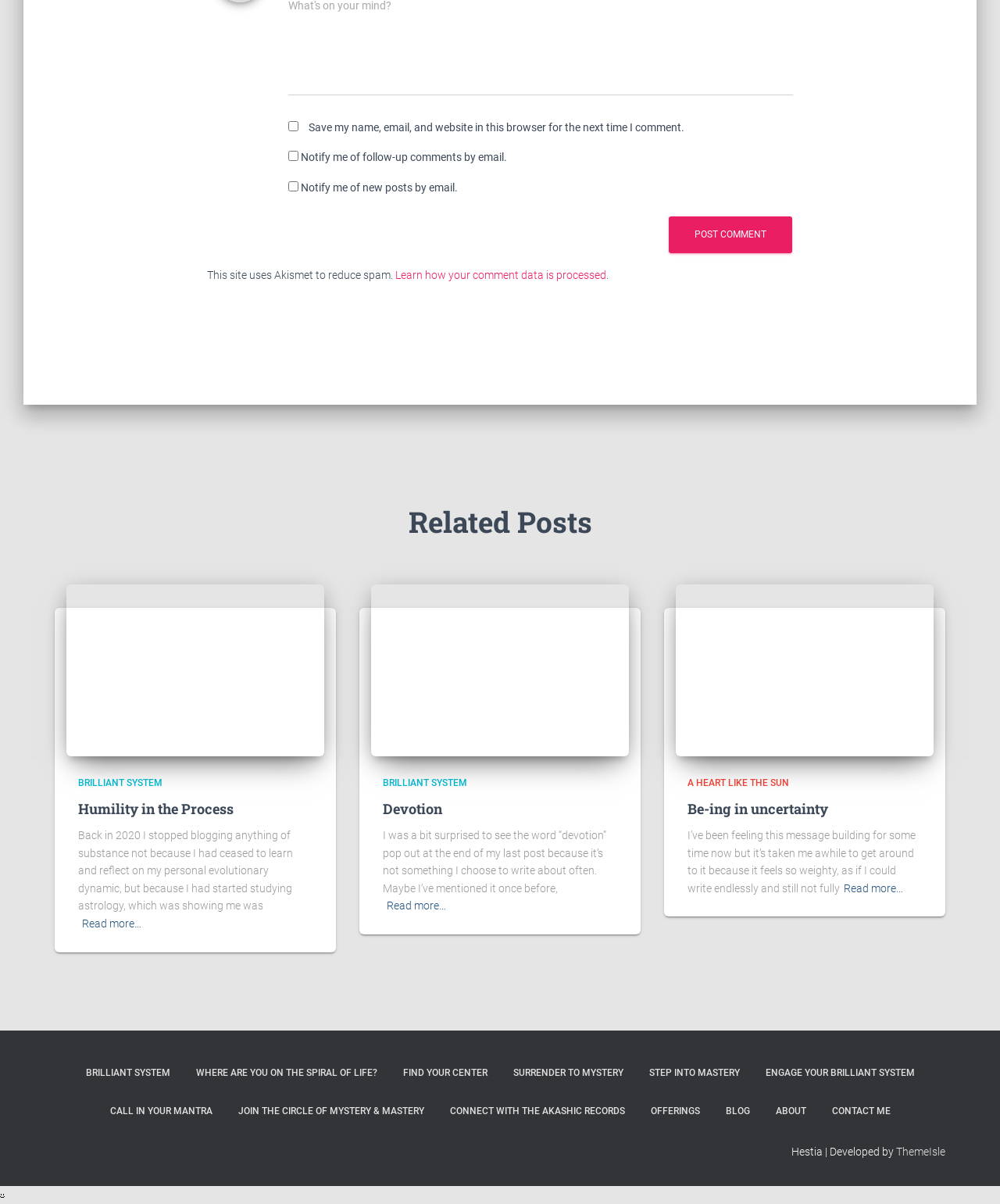What is the topic of the 'Related Posts' section?
Provide a detailed and extensive answer to the question.

The 'Related Posts' section is located below the comment section and contains several links to posts with titles such as 'Humility in the Process', 'BRILLIANT SYSTEM', 'Devotion', and 'Be-ing in uncertainty'. The content of these posts appears to be related to personal growth, self-reflection, and spirituality.